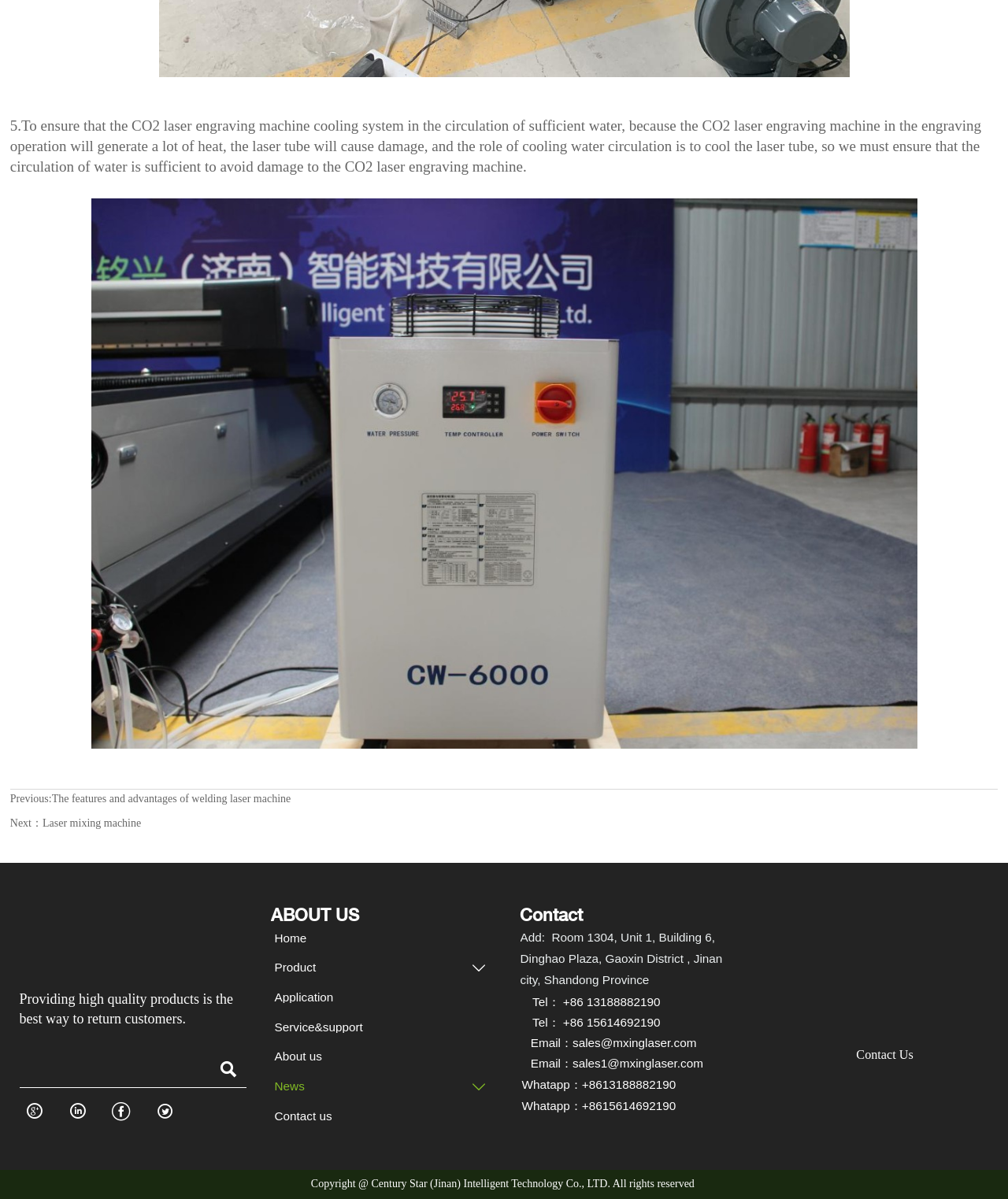Determine the bounding box coordinates of the target area to click to execute the following instruction: "Click the link to go to the home page."

[0.264, 0.772, 0.49, 0.792]